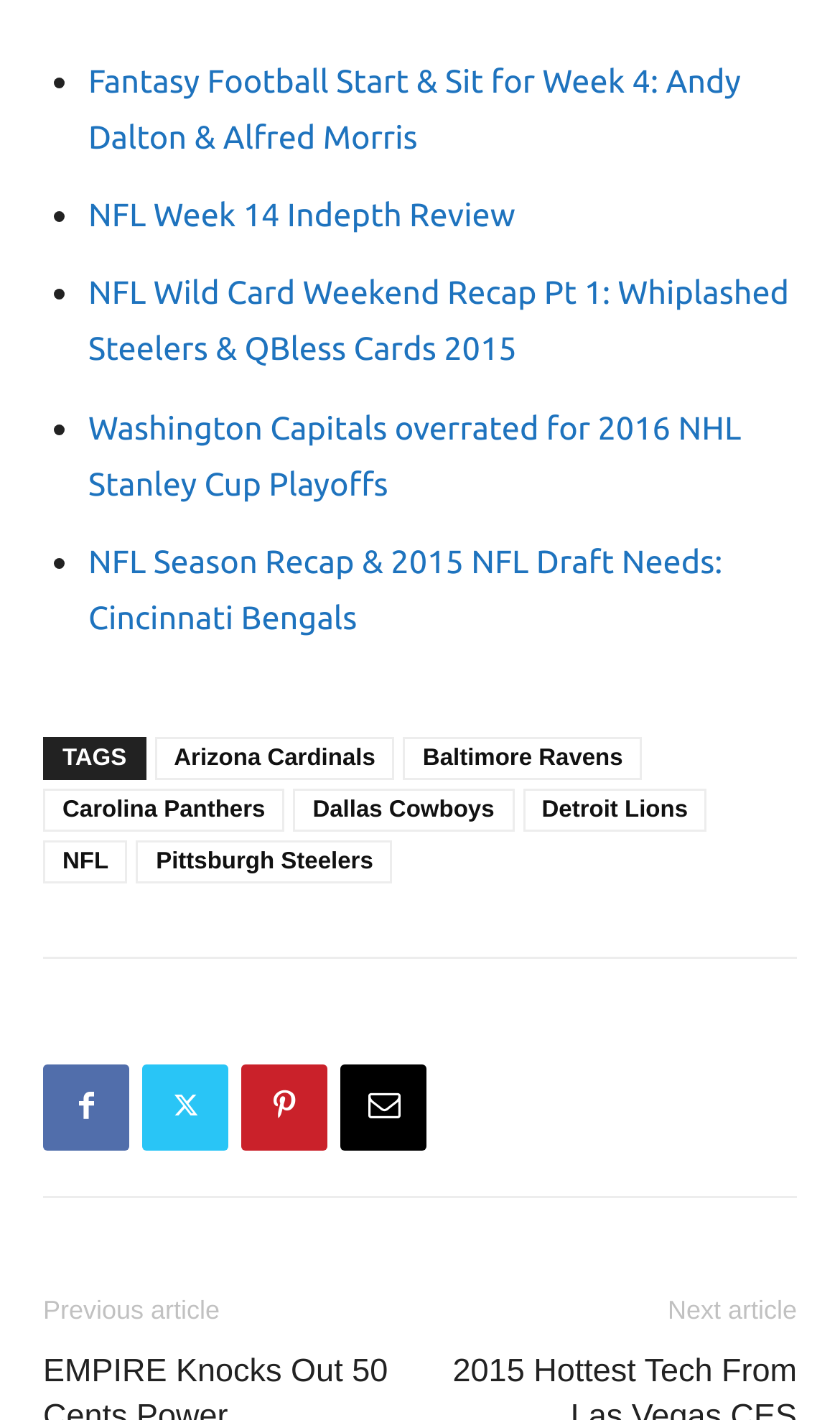Pinpoint the bounding box coordinates of the area that should be clicked to complete the following instruction: "Search for something". The coordinates must be given as four float numbers between 0 and 1, i.e., [left, top, right, bottom].

None